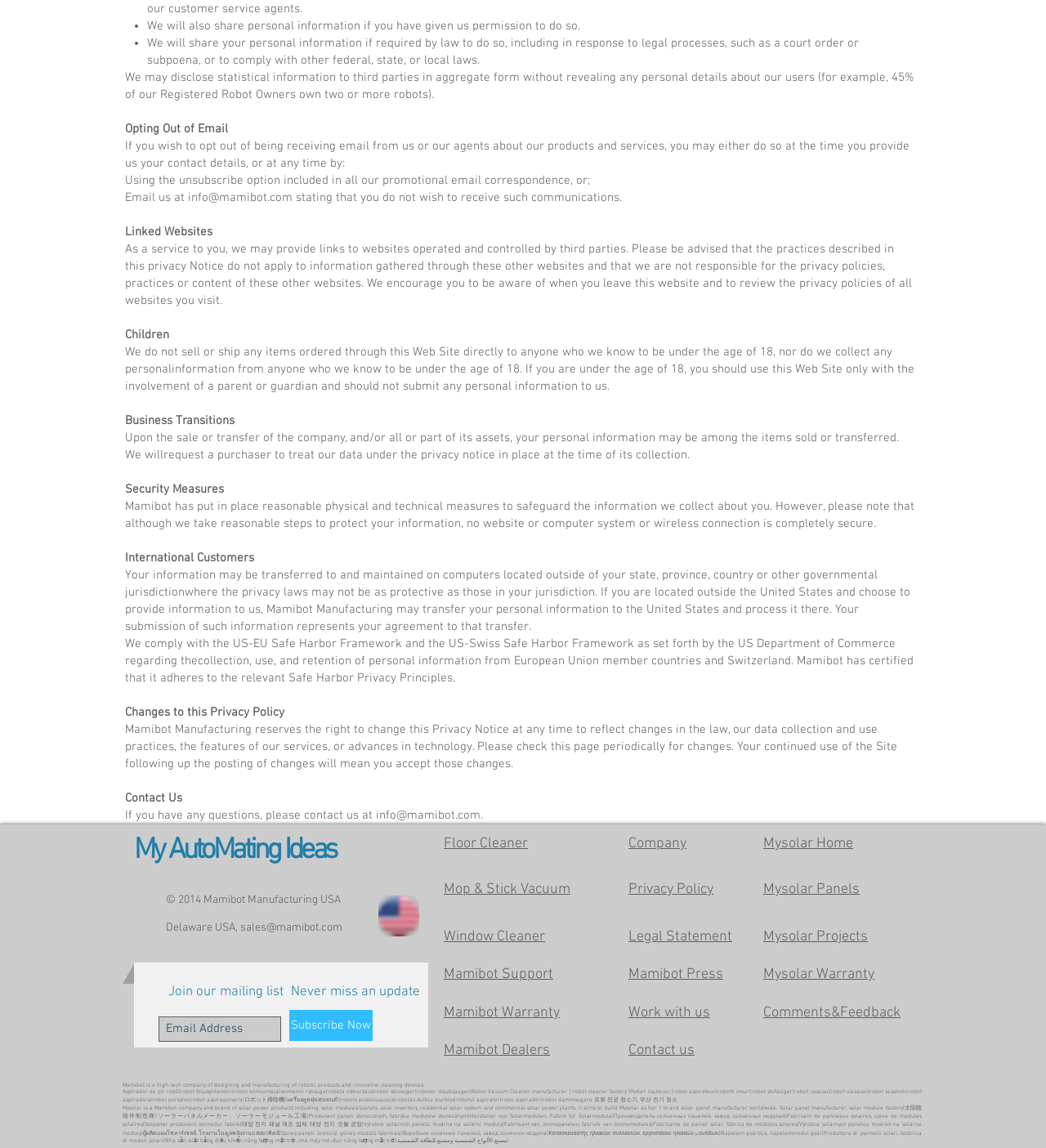What is the minimum age for submitting personal information?
Using the information from the image, provide a comprehensive answer to the question.

According to the 'Children' section of the webpage, Mamibot Manufacturing does not collect personal information from anyone who is under the age of 18. This implies that the minimum age for submitting personal information is 18.